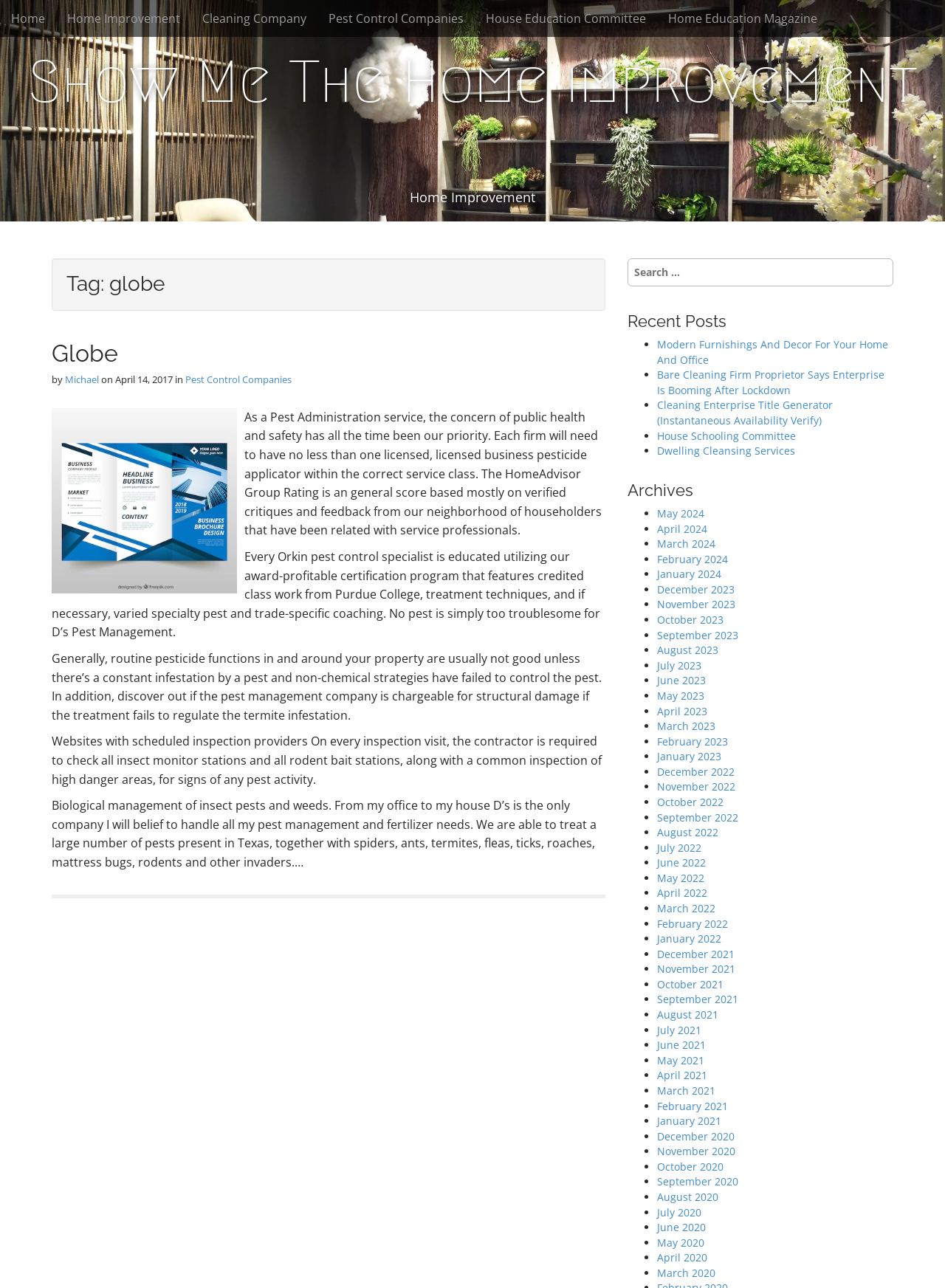Please specify the bounding box coordinates in the format (top-left x, top-left y, bottom-right x, bottom-right y), with values ranging from 0 to 1. Identify the bounding box for the UI component described as follows: Show Me The Home improvement

[0.0, 0.031, 1.0, 0.096]